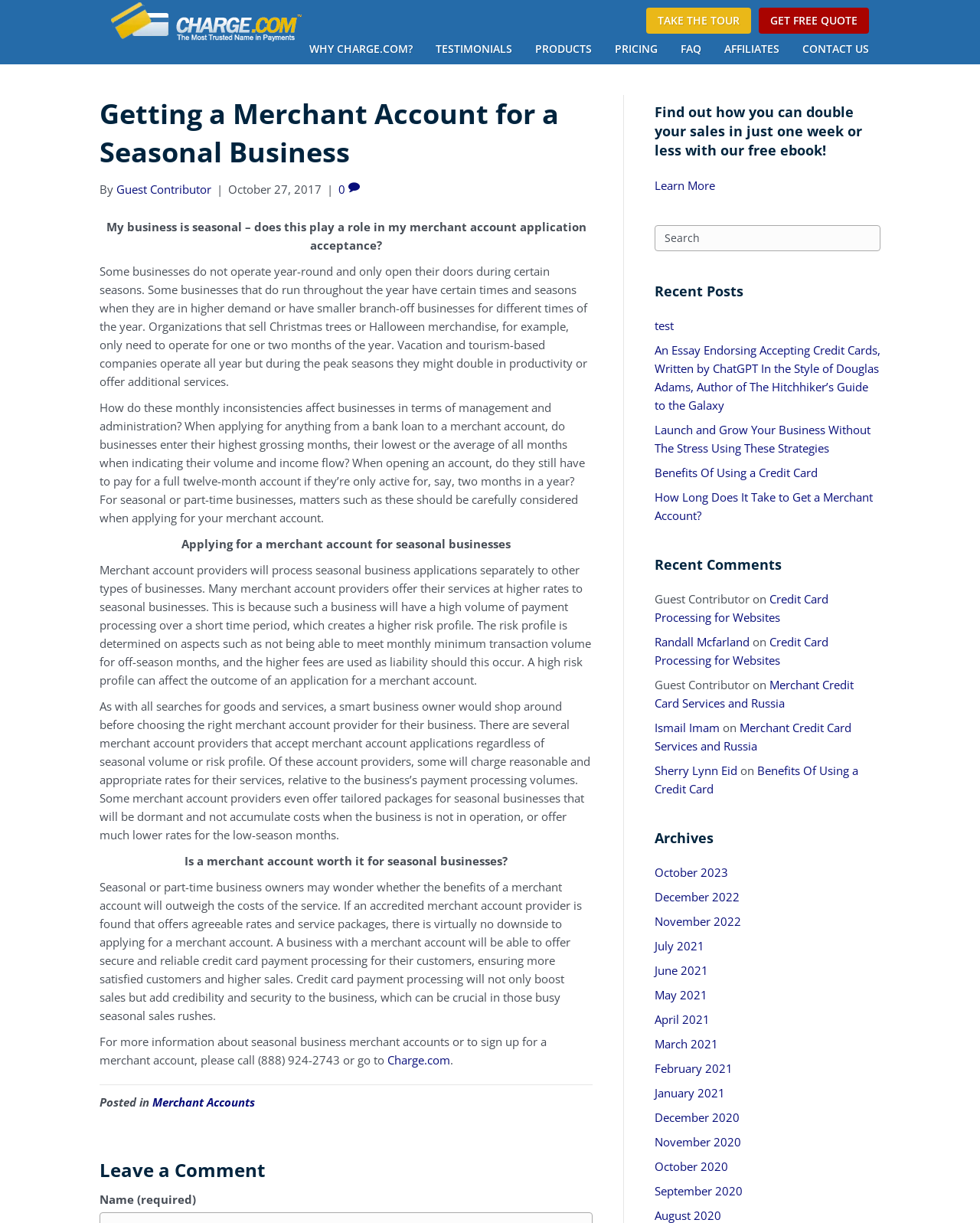Please determine the bounding box of the UI element that matches this description: October 2020. The coordinates should be given as (top-left x, top-left y, bottom-right x, bottom-right y), with all values between 0 and 1.

[0.668, 0.947, 0.743, 0.96]